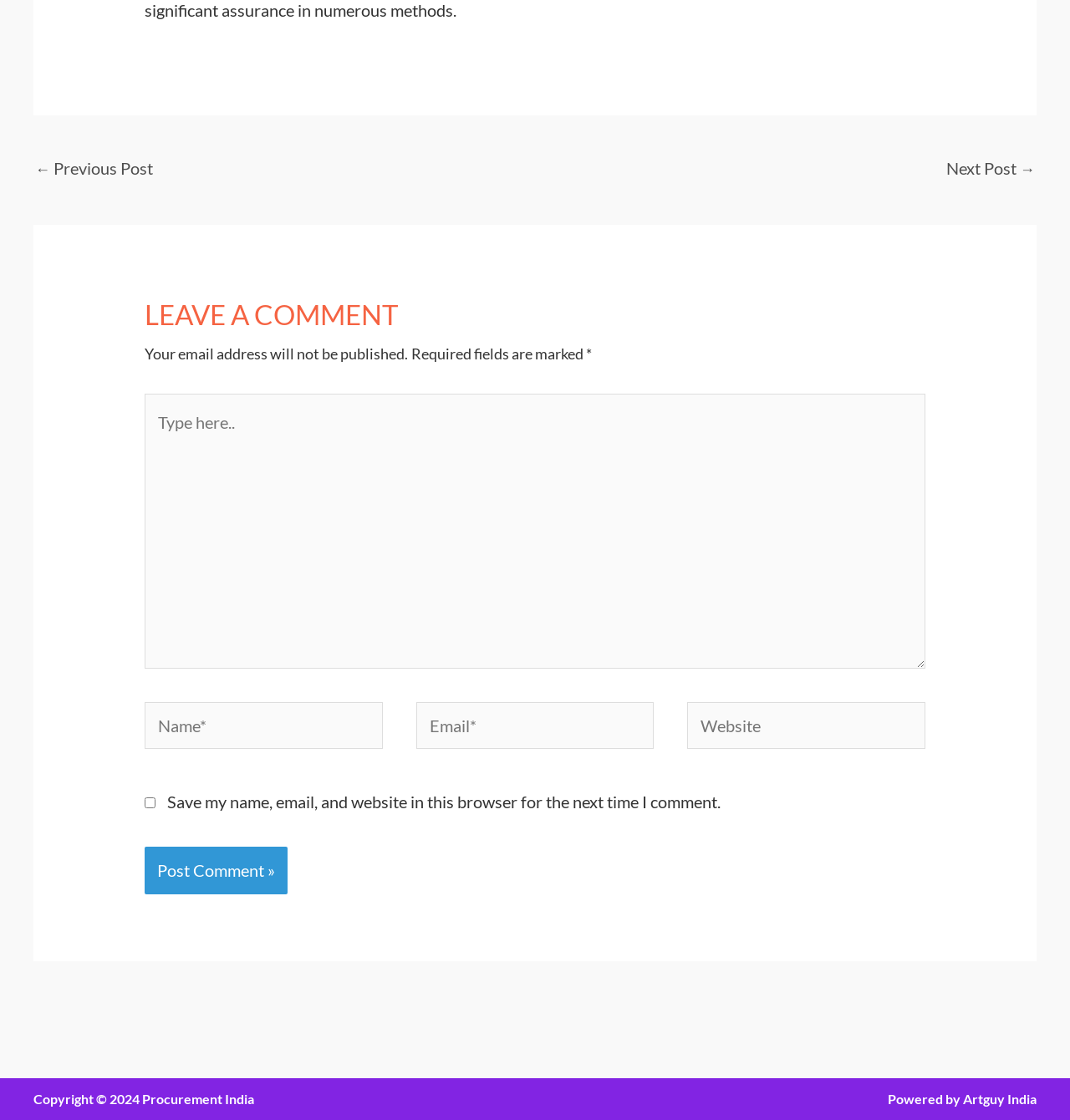Determine the bounding box coordinates of the clickable area required to perform the following instruction: "Enter your name". The coordinates should be represented as four float numbers between 0 and 1: [left, top, right, bottom].

[0.135, 0.627, 0.358, 0.668]